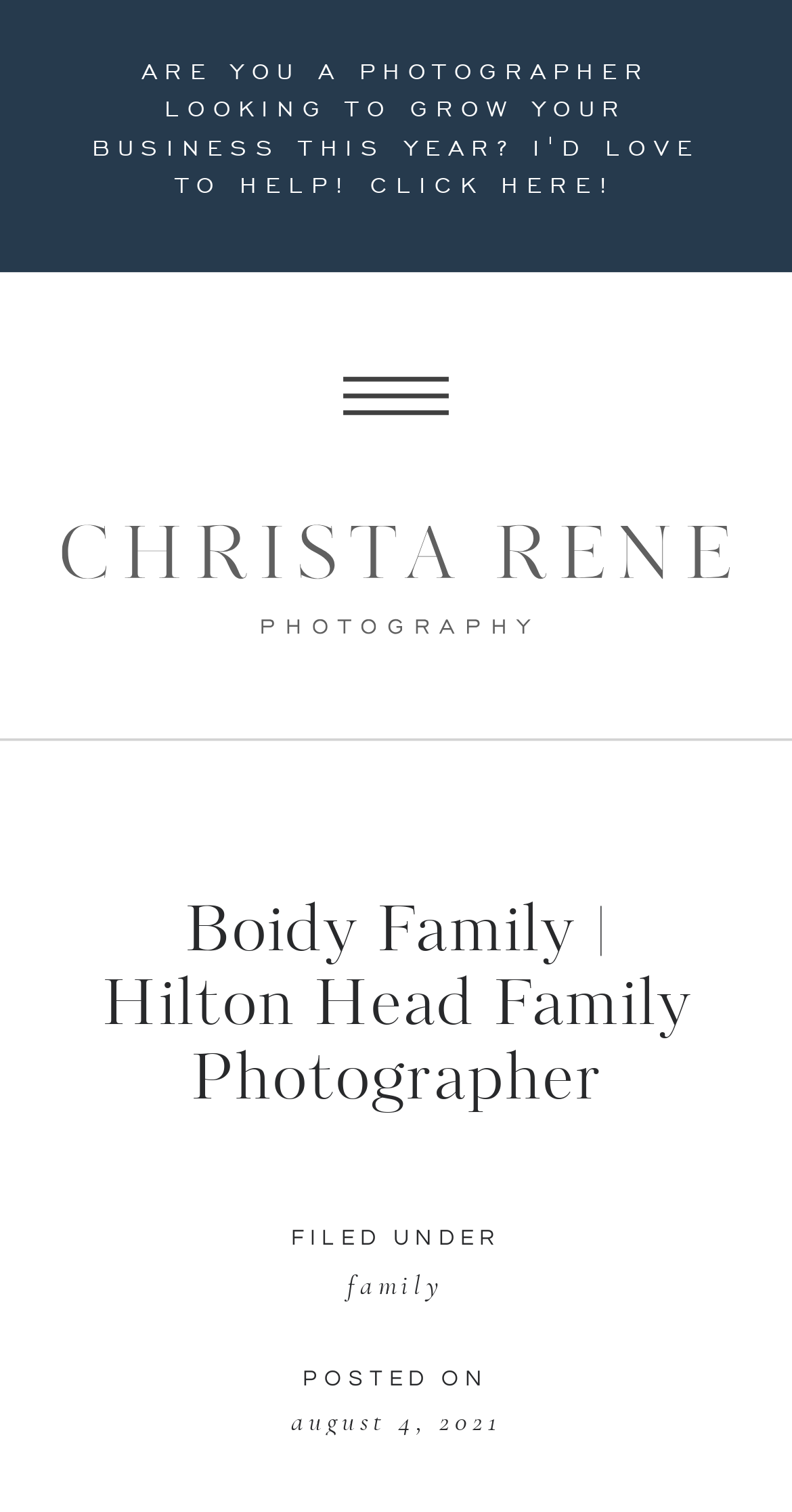Is there an image on the webpage?
Please analyze the image and answer the question with as much detail as possible.

I can see an image element with a bounding box coordinate of [0.4, 0.211, 0.6, 0.313], which indicates that there is an image on the webpage.